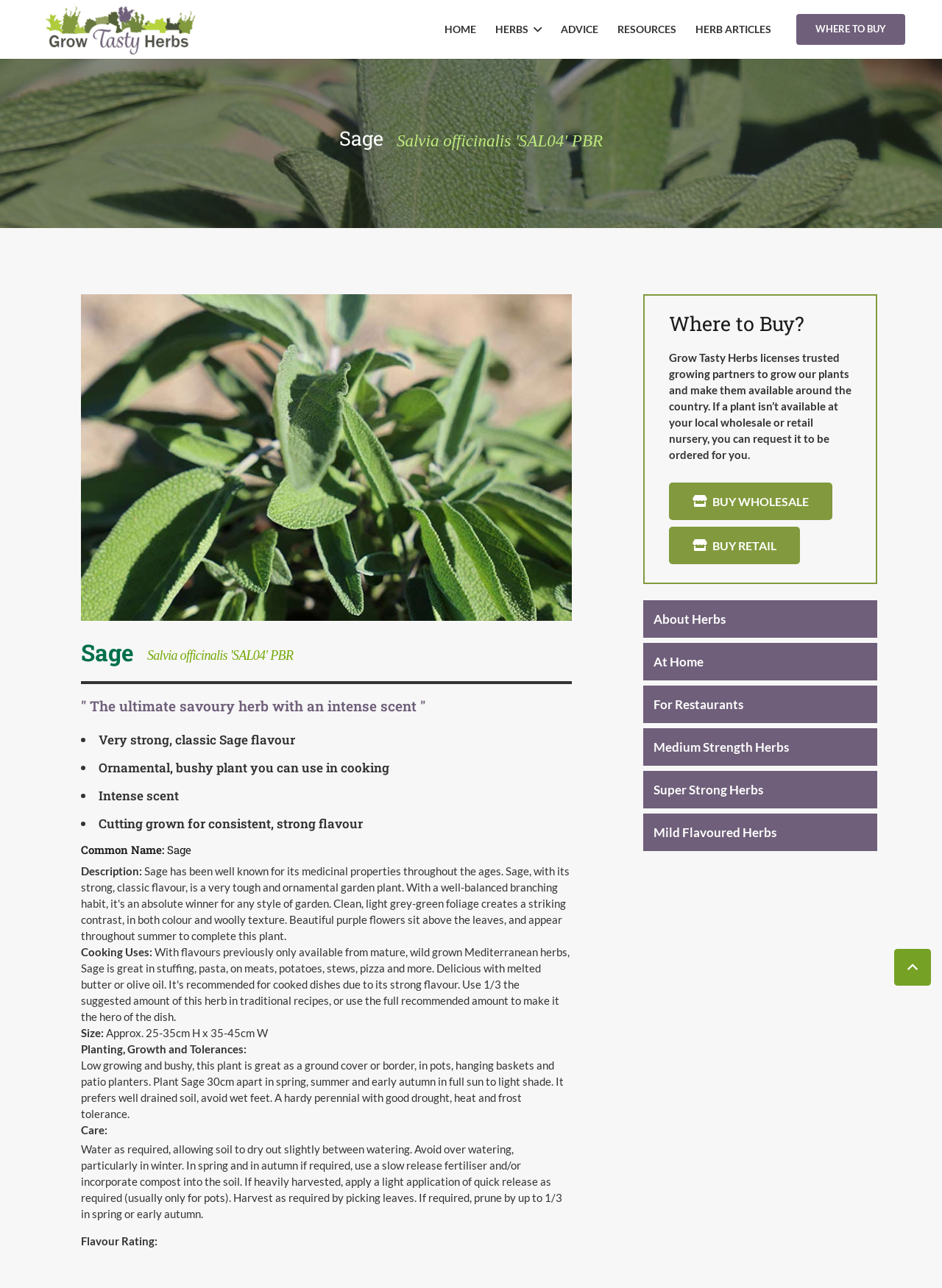Please provide a brief answer to the question using only one word or phrase: 
What is the flavor rating of the Sage herb?

Not specified